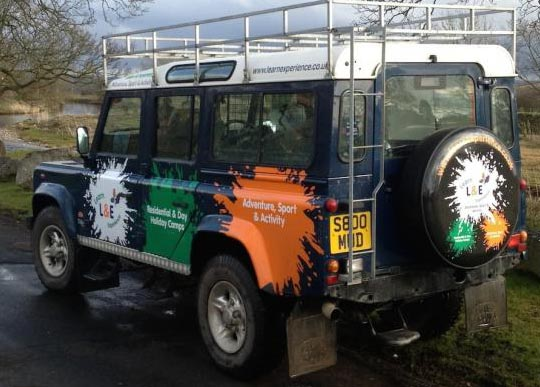What is the purpose of the Land Rover Defender?
Using the picture, provide a one-word or short phrase answer.

Outdoor activities